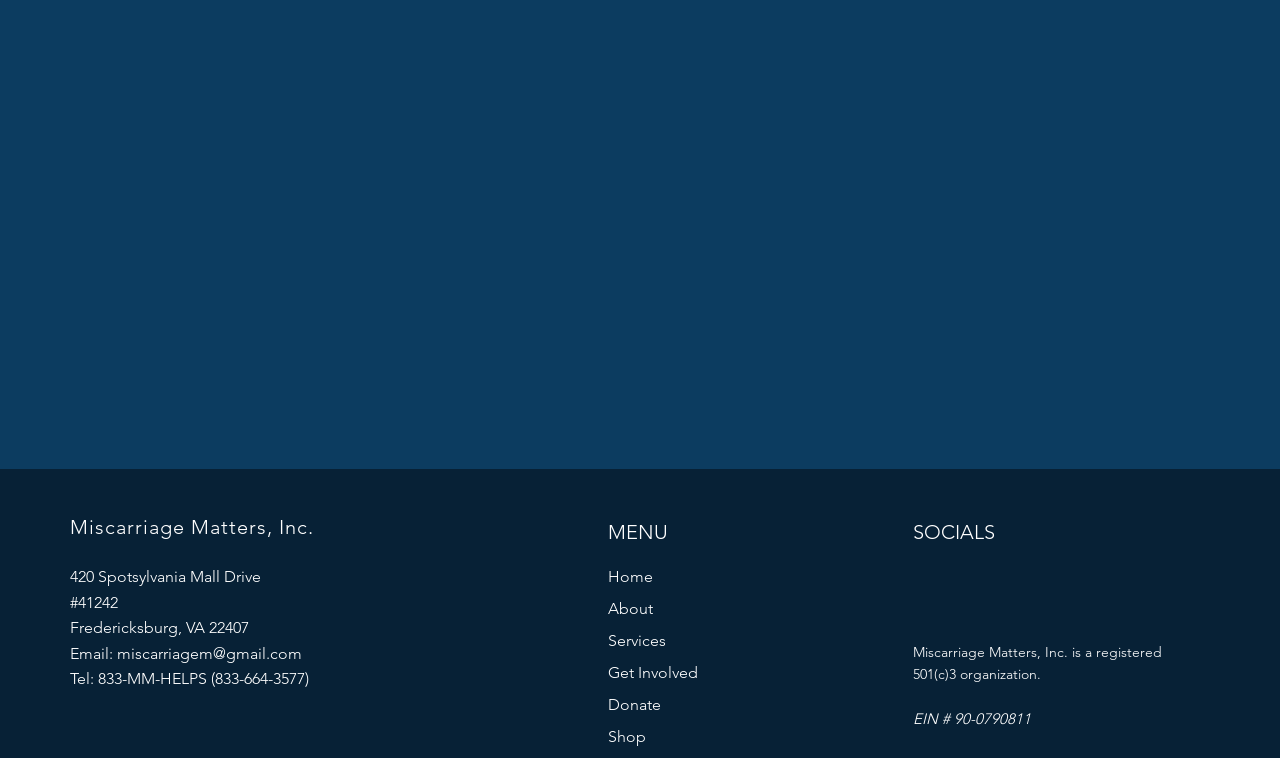Provide the bounding box coordinates of the UI element that matches the description: "parent_node: CONTACT".

[0.141, 0.192, 0.859, 0.561]